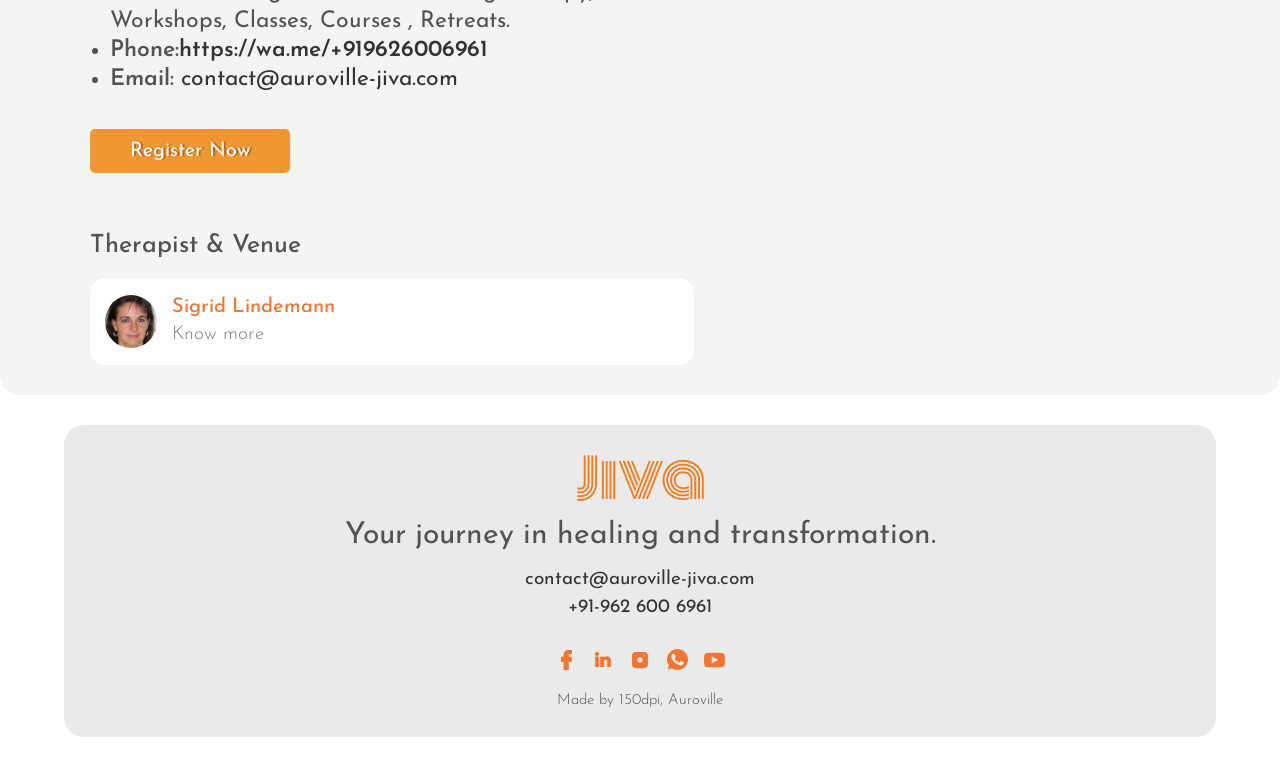Using the details from the image, please elaborate on the following question: What is the purpose of the 'Register Now' button?

The 'Register Now' button is likely to be used to register for a therapy or event related to the therapist or venue, as it is prominently displayed on the page and seems to be a call-to-action.